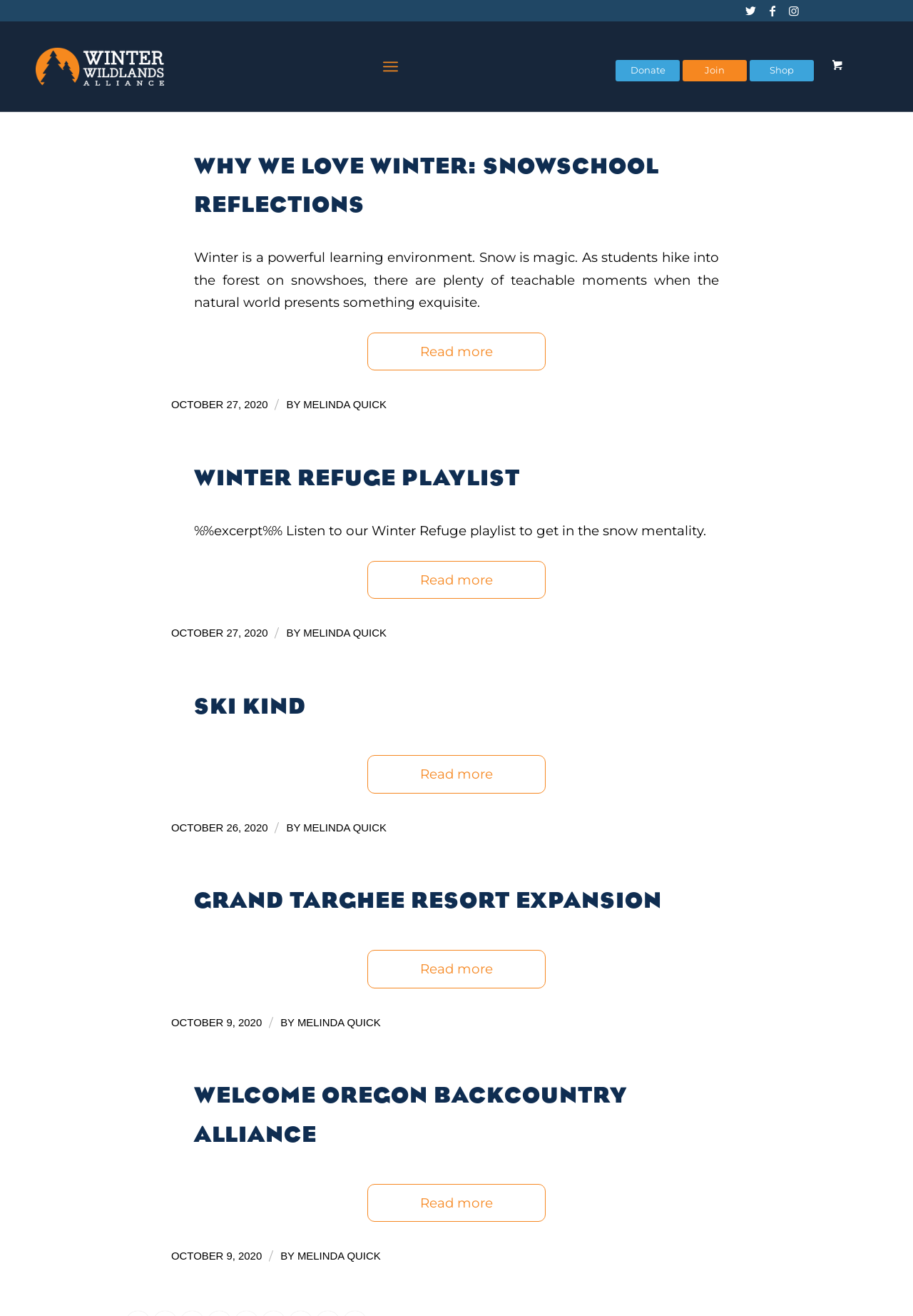Answer the following query with a single word or phrase:
Who is the author of the latest article?

MELINDA QUICK